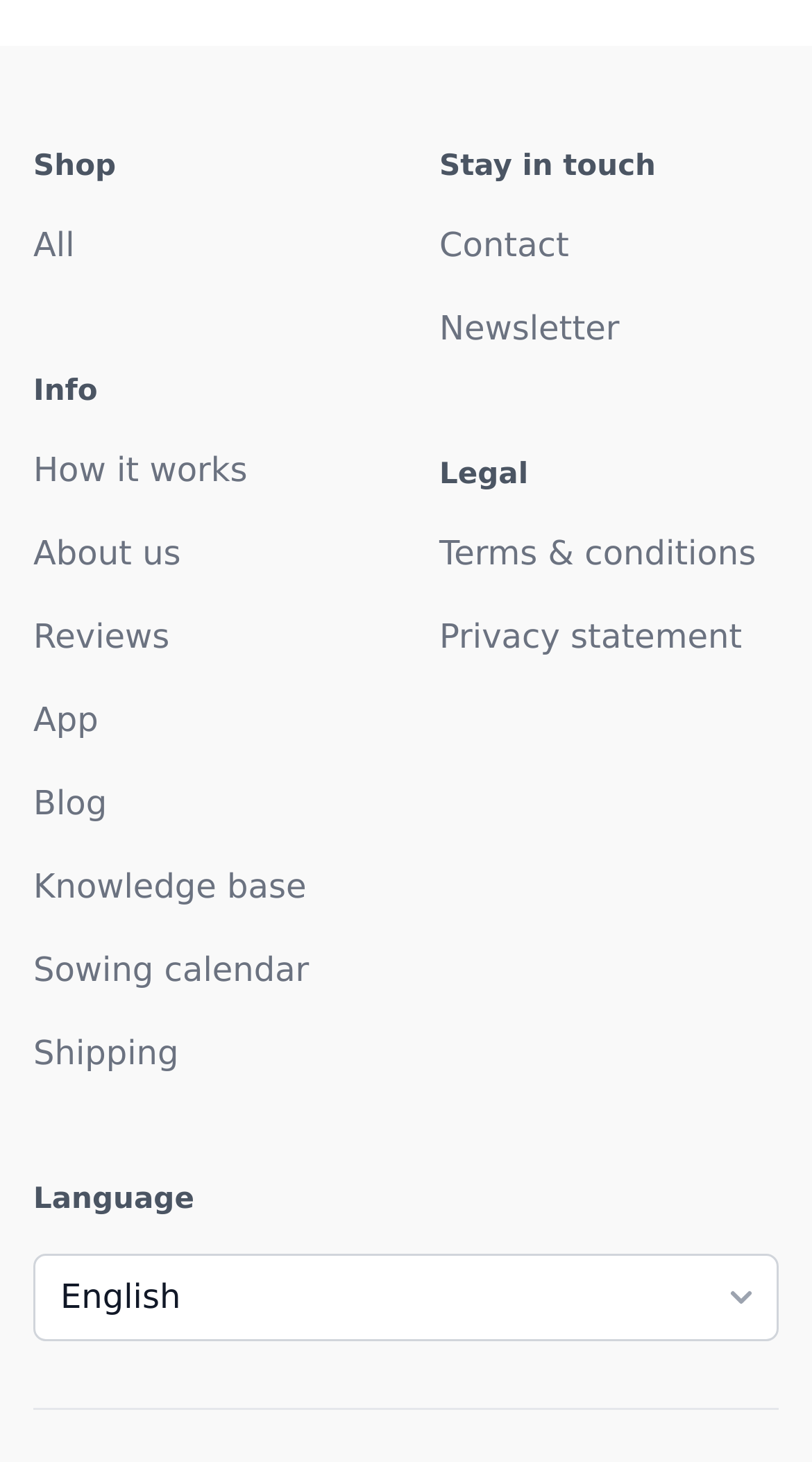Locate the bounding box coordinates of the clickable element to fulfill the following instruction: "Learn how the website works". Provide the coordinates as four float numbers between 0 and 1 in the format [left, top, right, bottom].

[0.041, 0.308, 0.305, 0.335]